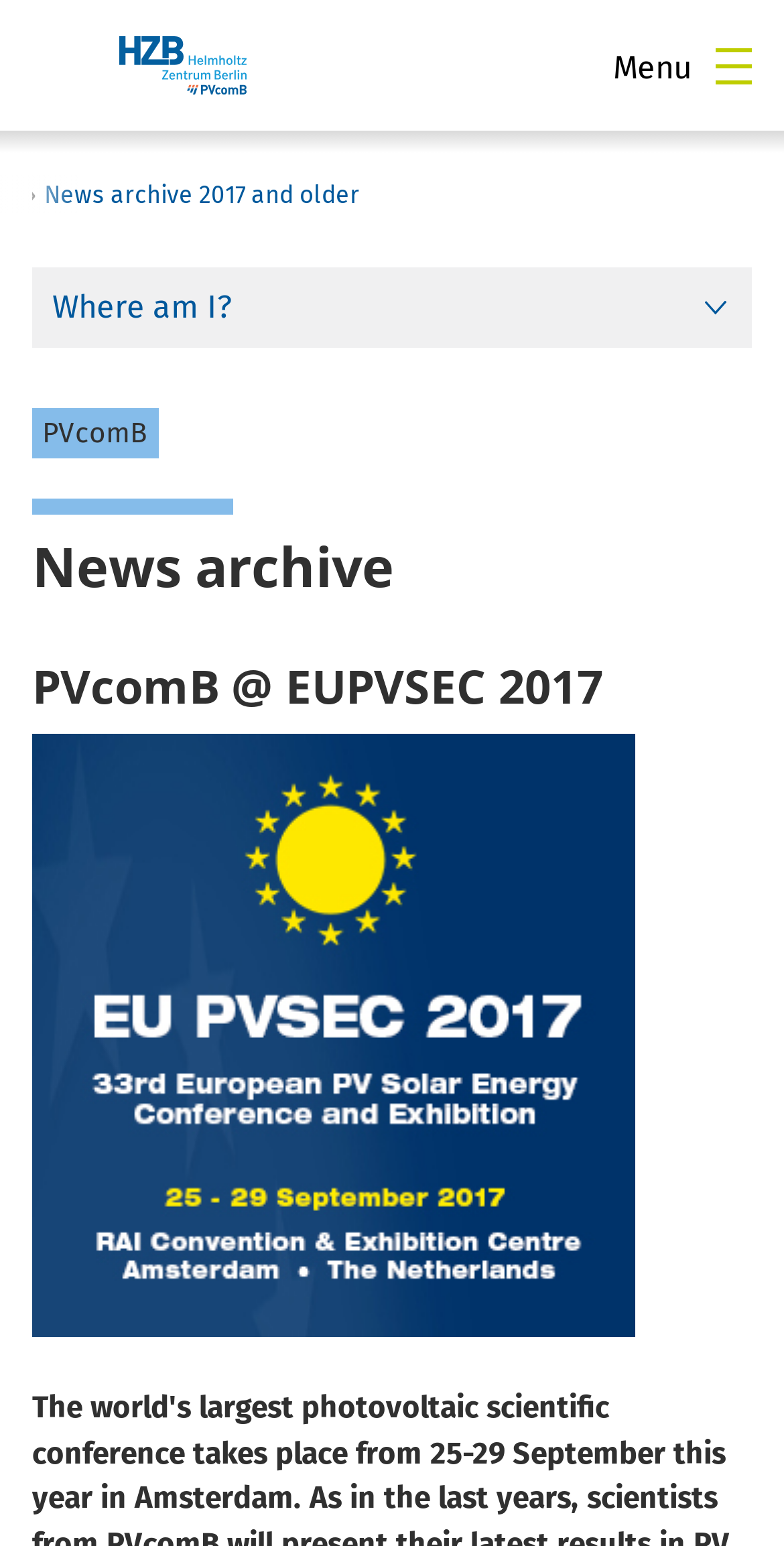What is the purpose of the 'Where am I?' button?
Use the image to answer the question with a single word or phrase.

Context navigation